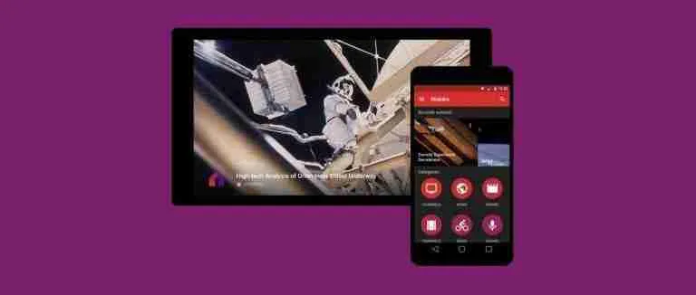Describe thoroughly the contents of the image.

The image features a vibrant purple background with a prominent display of two devices. On the left, a tablet screen showcases an astronaut conducting activities in space, likely capturing data or performing a spacewalk, with a caption indicating it's a "High-Res Analysis of Operations aboard the ISS." Beside it, a smartphone is displayed, featuring a neatly organized app interface that includes various icons for navigation and content categories. This juxtaposition highlights the integration of technology in accessing space-related content, reflecting how applications like Mobdro enable users to stream and engage with diverse multimedia resources efficiently.